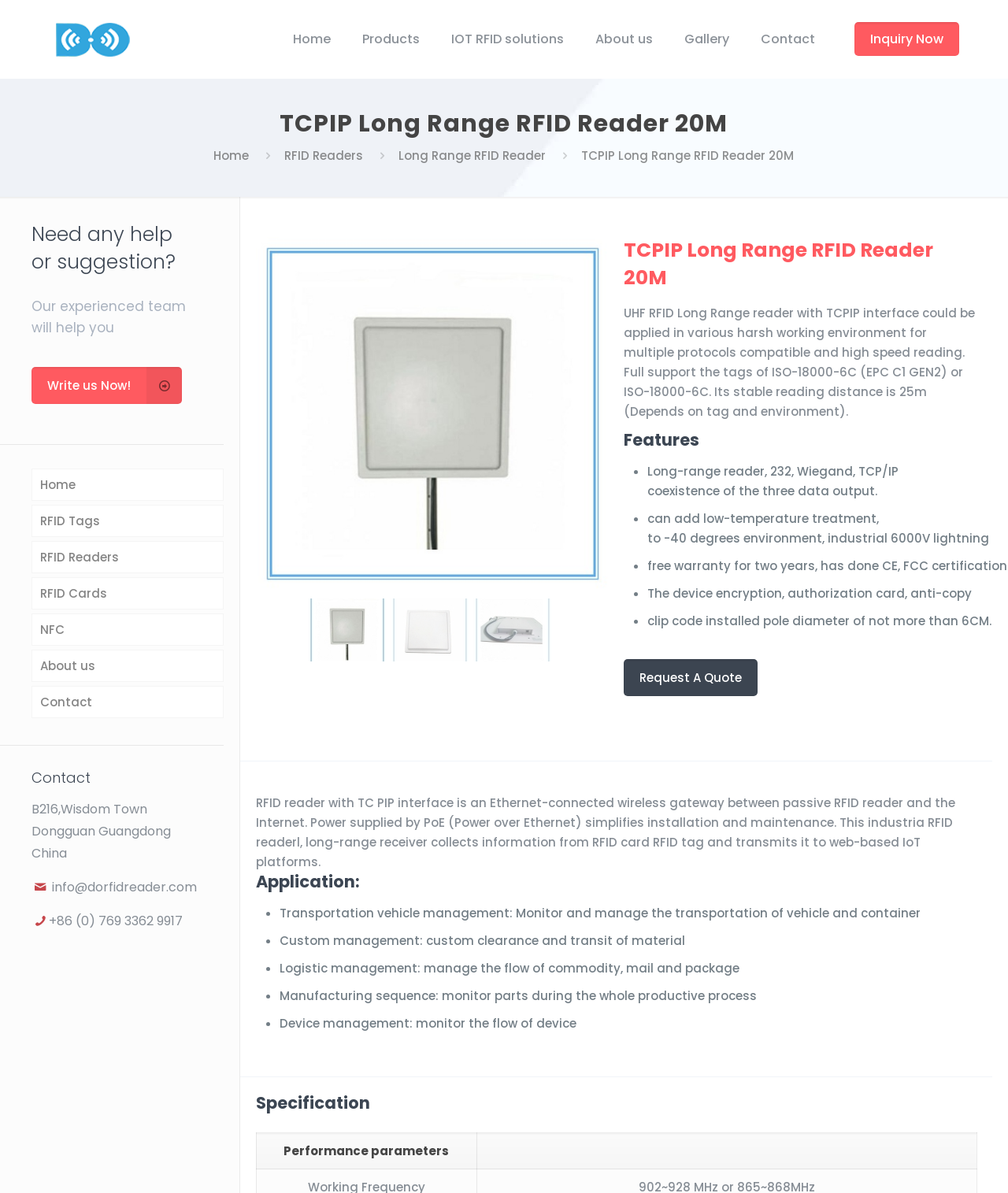Locate the UI element described as follows: "Contact". Return the bounding box coordinates as four float numbers between 0 and 1 in the order [left, top, right, bottom].

[0.031, 0.575, 0.222, 0.602]